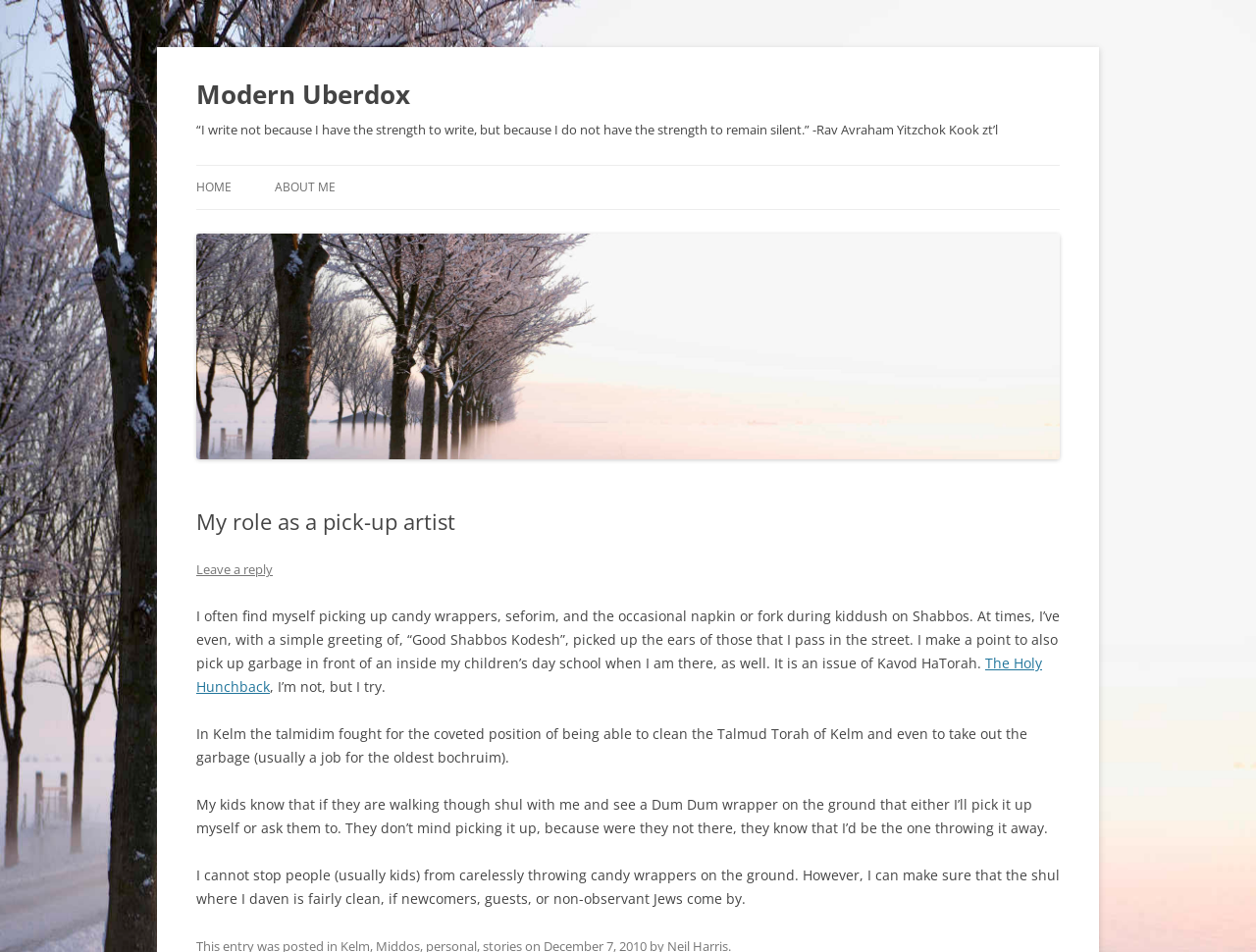Find the bounding box of the element with the following description: "personal". The coordinates must be four float numbers between 0 and 1, formatted as [left, top, right, bottom].

[0.336, 0.961, 0.375, 0.977]